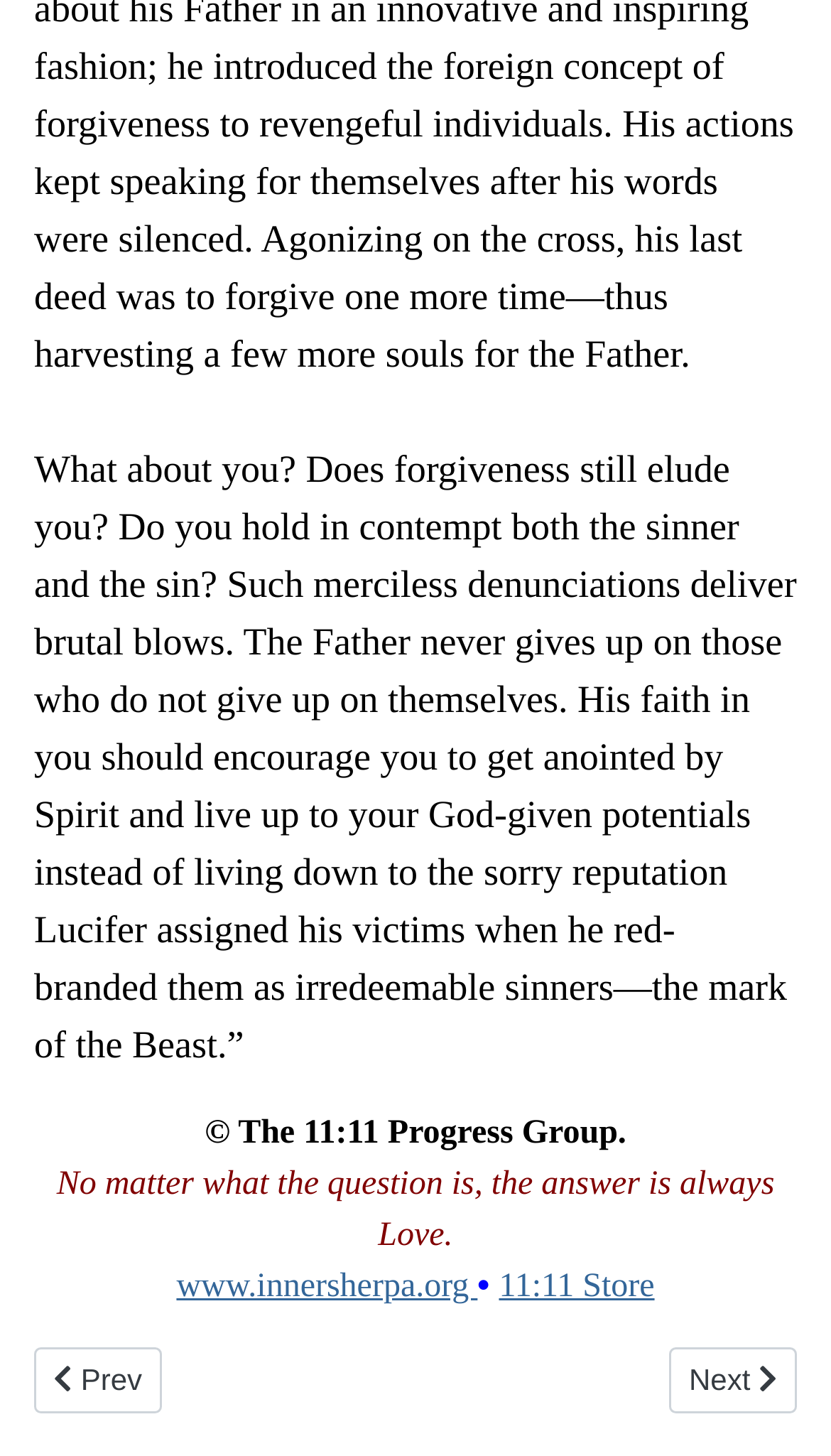What is the phrase mentioned at the bottom of the page?
Using the visual information, reply with a single word or short phrase.

No matter what the question is, the answer is always Love